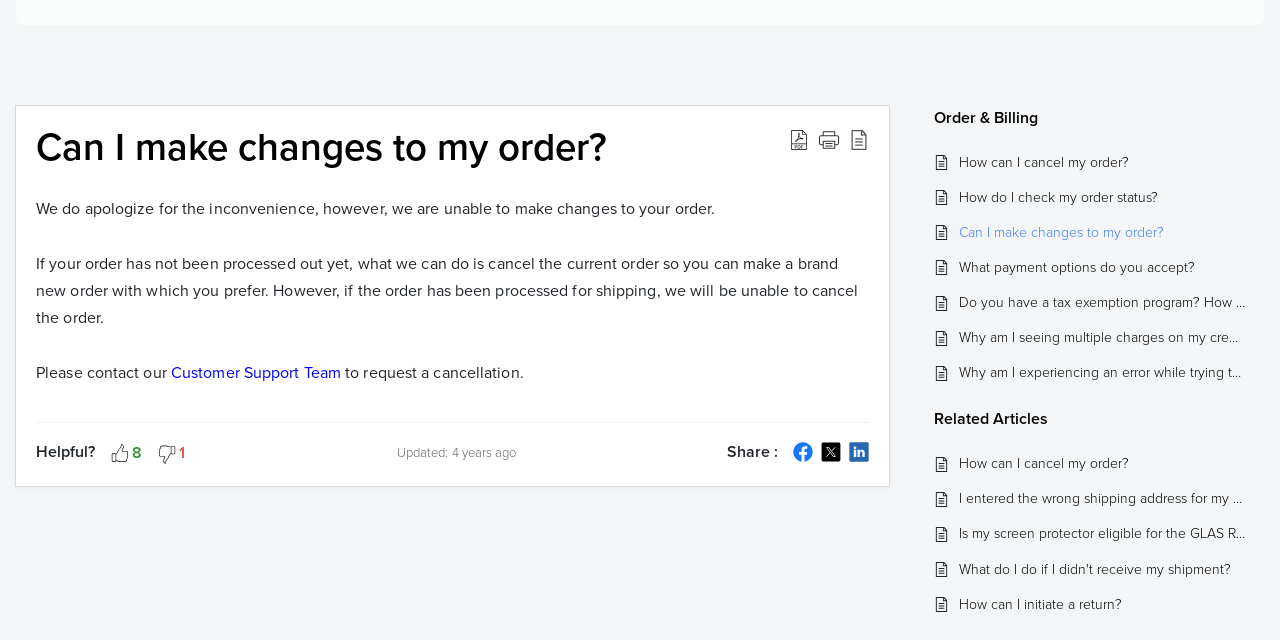Using the provided description title="Print", find the bounding box coordinates for the UI element. Provide the coordinates in (top-left x, top-left y, bottom-right x, bottom-right y) format, ensuring all values are between 0 and 1.

[0.64, 0.196, 0.655, 0.265]